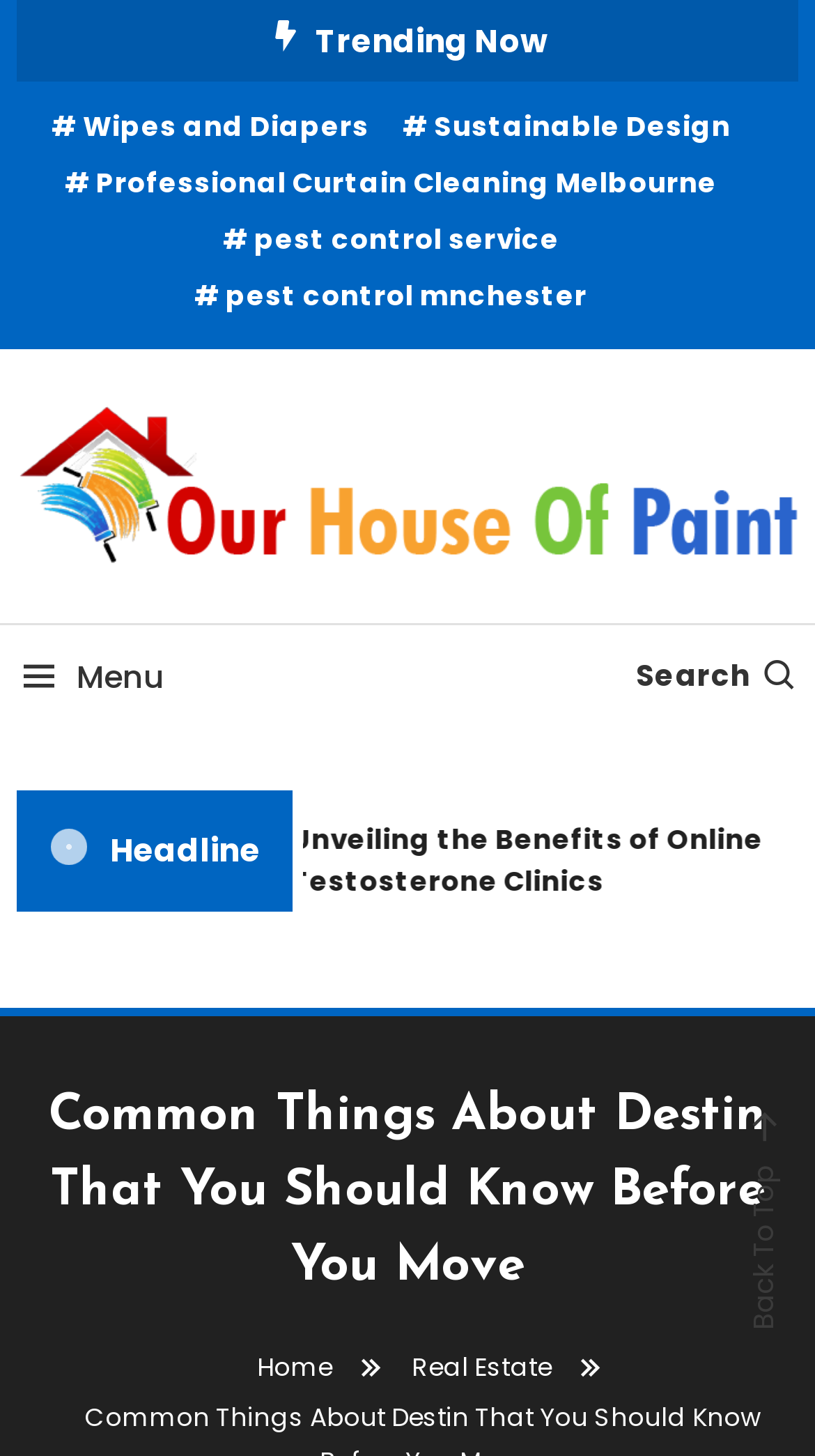Please give a concise answer to this question using a single word or phrase: 
How many links are there in the trending now section?

4